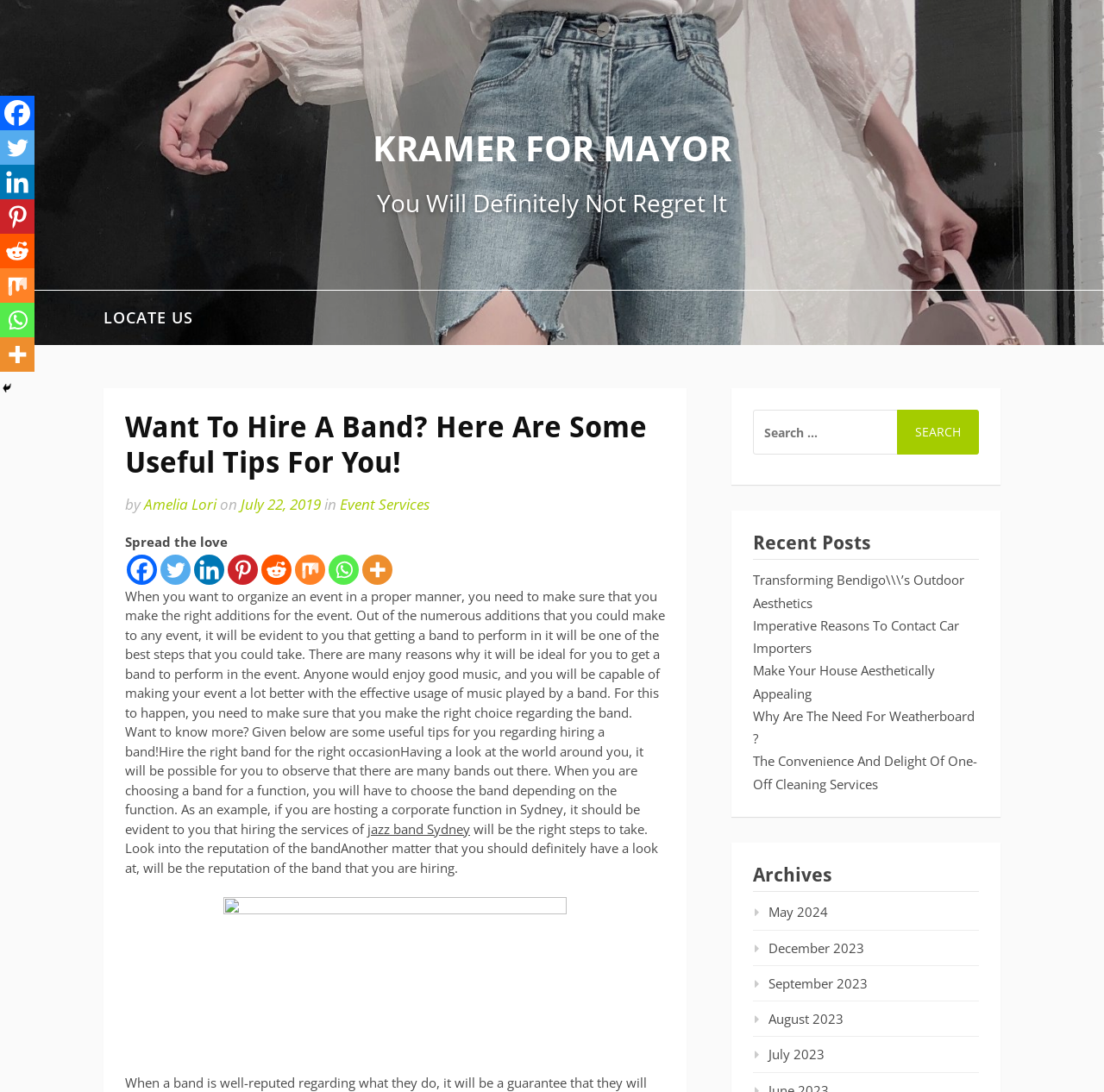Determine the bounding box coordinates for the region that must be clicked to execute the following instruction: "Click on the 'LOCATE US' link".

[0.094, 0.266, 0.175, 0.316]